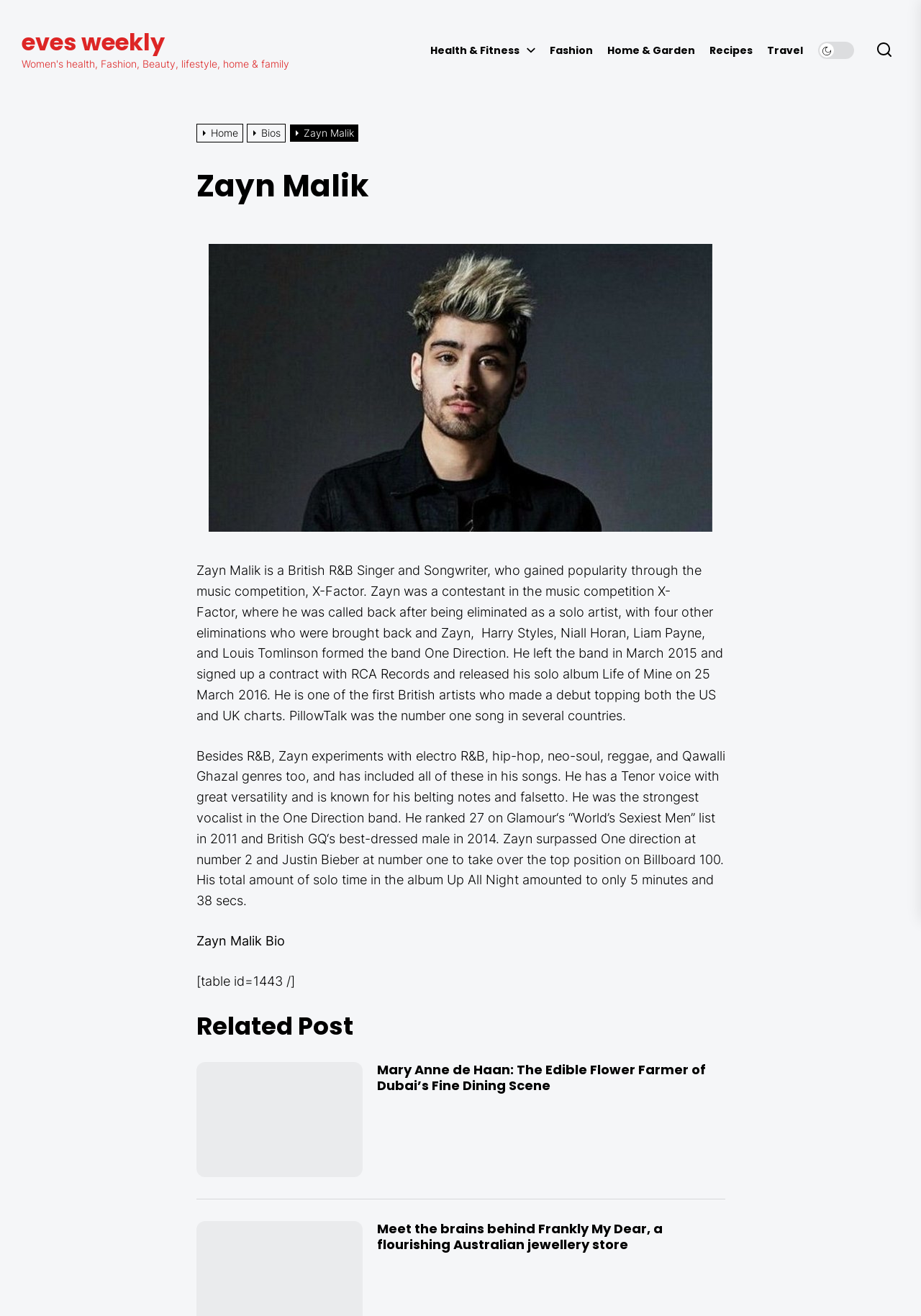Please determine the bounding box coordinates for the element that should be clicked to follow these instructions: "Click on the 'Travel' link".

[0.833, 0.034, 0.872, 0.043]